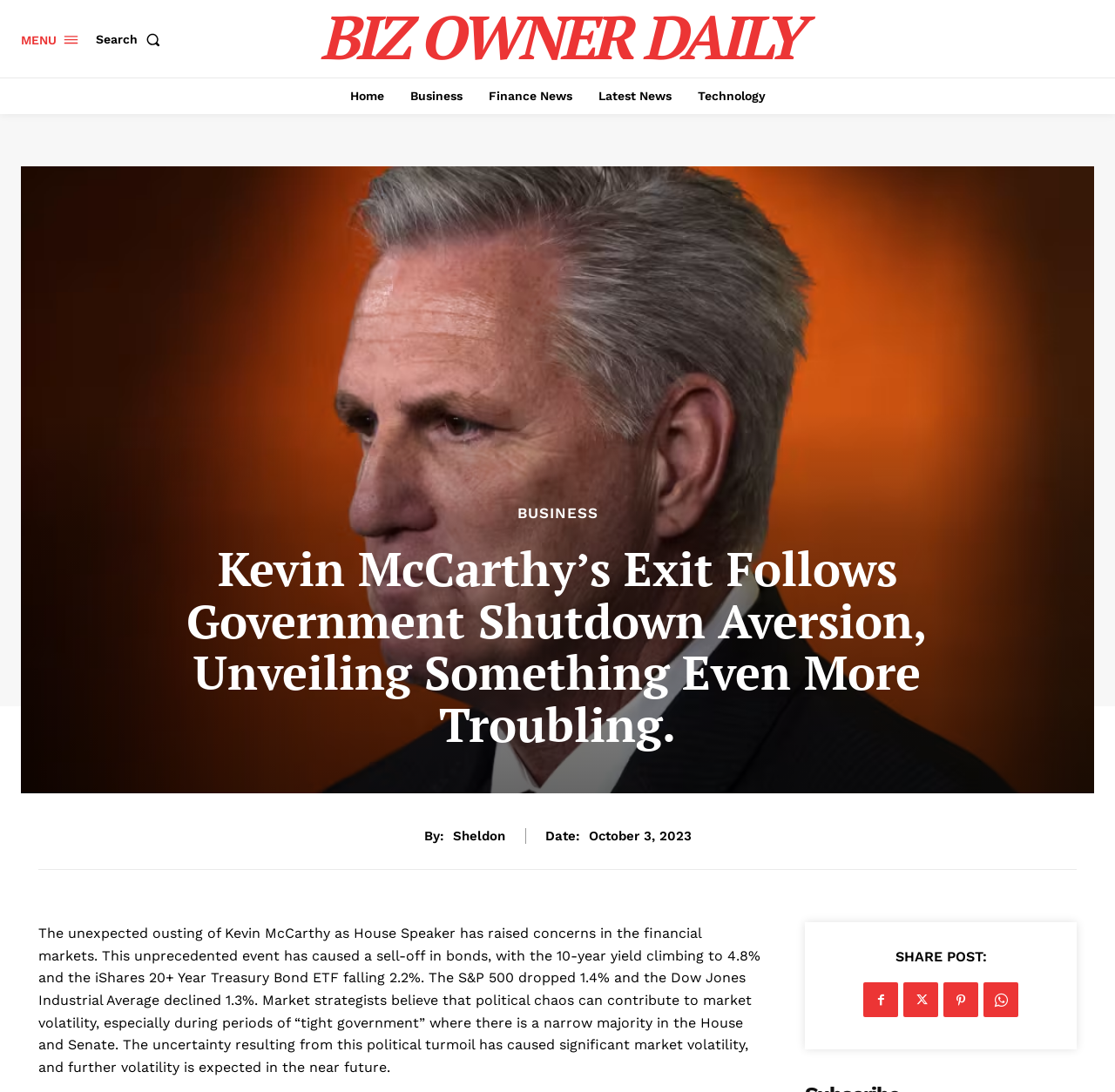Please mark the bounding box coordinates of the area that should be clicked to carry out the instruction: "Click the 'Home' link".

[0.306, 0.071, 0.352, 0.104]